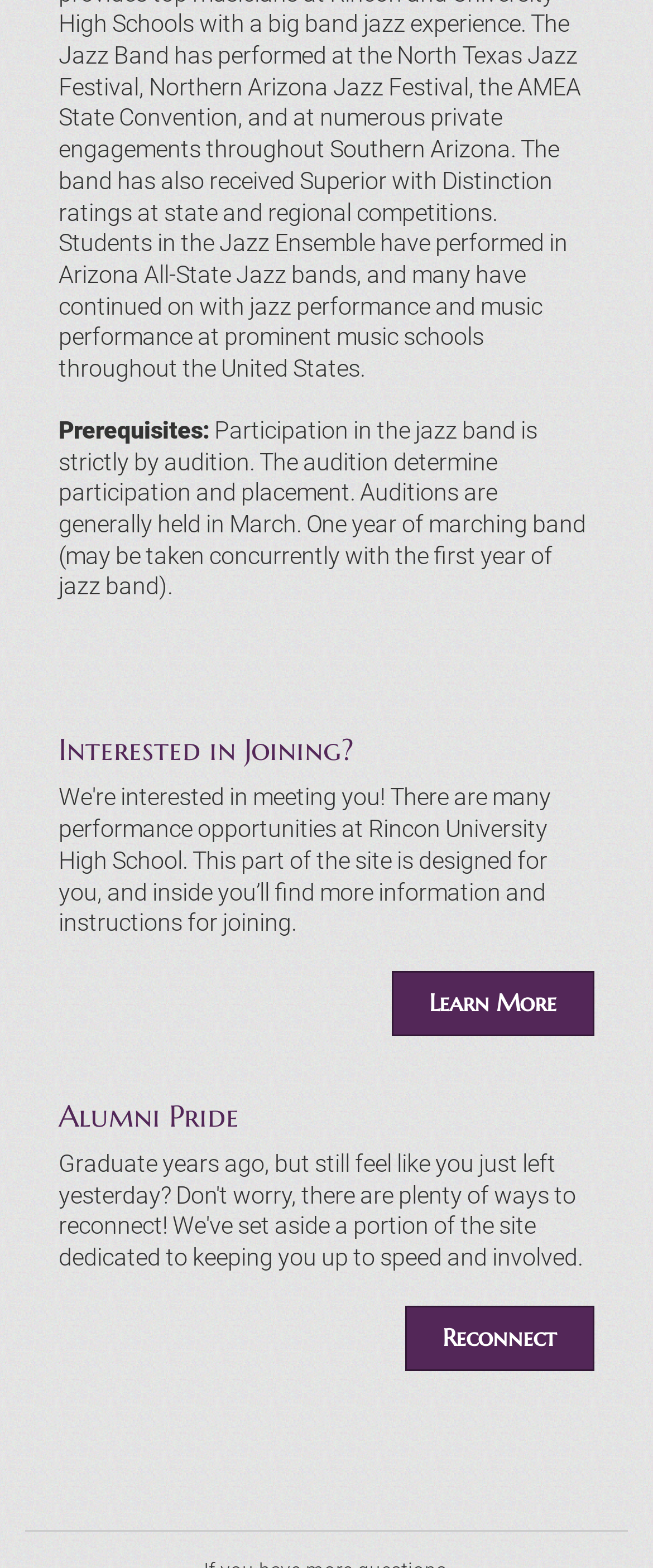From the webpage screenshot, predict the bounding box coordinates (top-left x, top-left y, bottom-right x, bottom-right y) for the UI element described here: Sponsors

[0.038, 0.264, 0.962, 0.312]